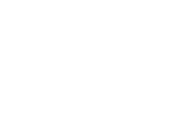Elaborate on the contents of the image in a comprehensive manner.

The image features the logo of Oakland University, situated prominently within a section dedicated to showcasing various organizations and institutions. This visual element represents the university's commitment to higher education and community engagement, especially within the context of Michigan's growing tourism and hospitality sectors. The logo's design signifies the institution's identity and values, emphasizing its role in shaping future careers through innovative programs and partnerships. As part of a broader collection of institutional logos, this image contributes to a narrative reflecting the interconnectedness of local businesses and educational initiatives aimed at fostering economic development in the region.